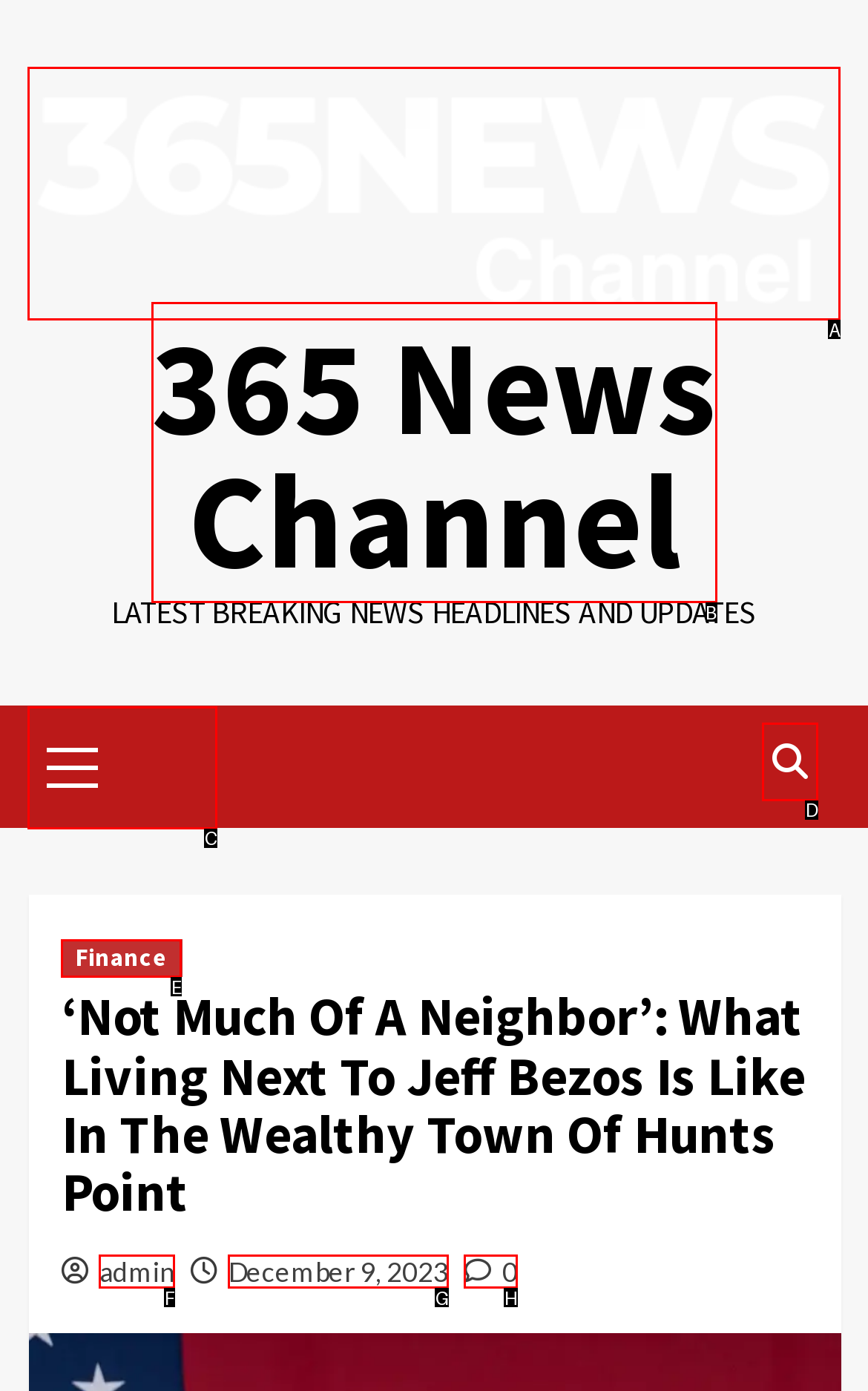Identify the letter of the UI element I need to click to carry out the following instruction: view primary menu

C